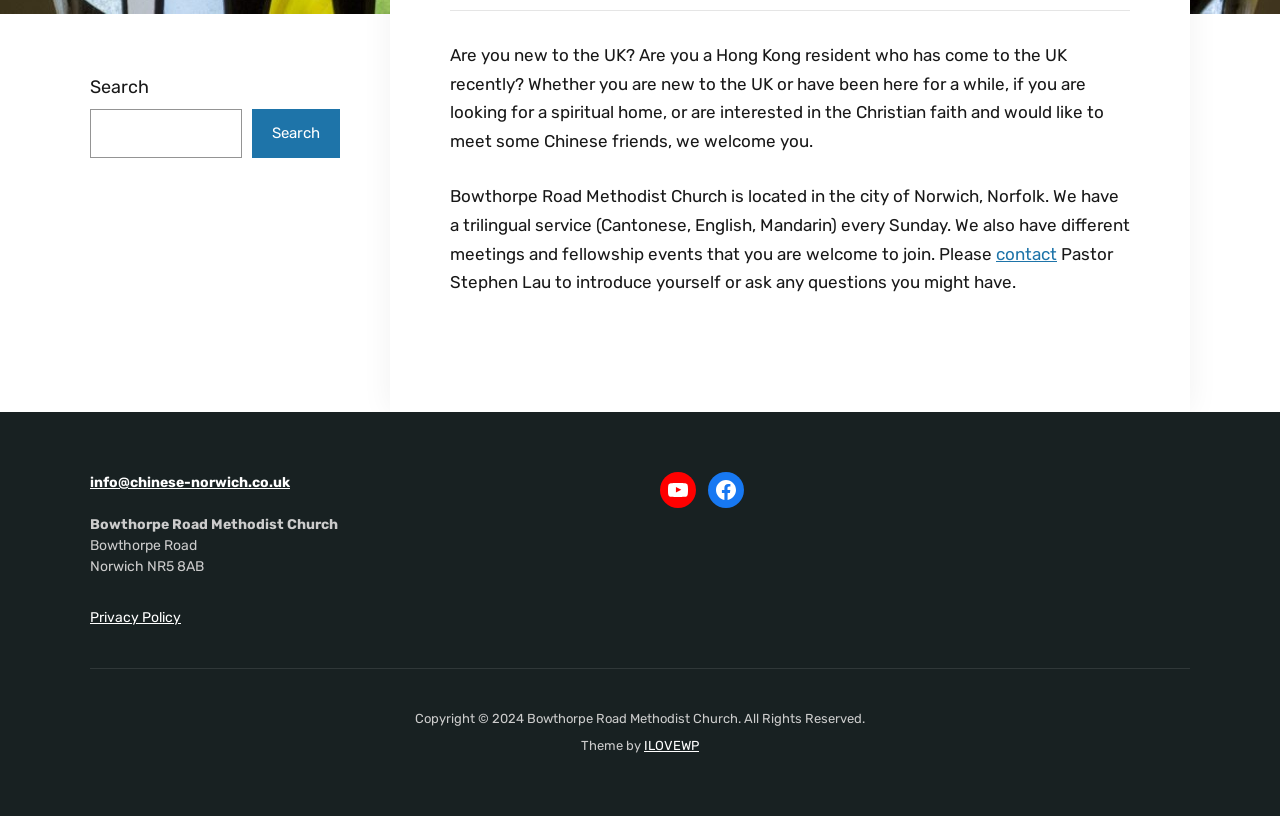Using the provided element description: "parent_node: Search name="s"", determine the bounding box coordinates of the corresponding UI element in the screenshot.

[0.07, 0.133, 0.189, 0.193]